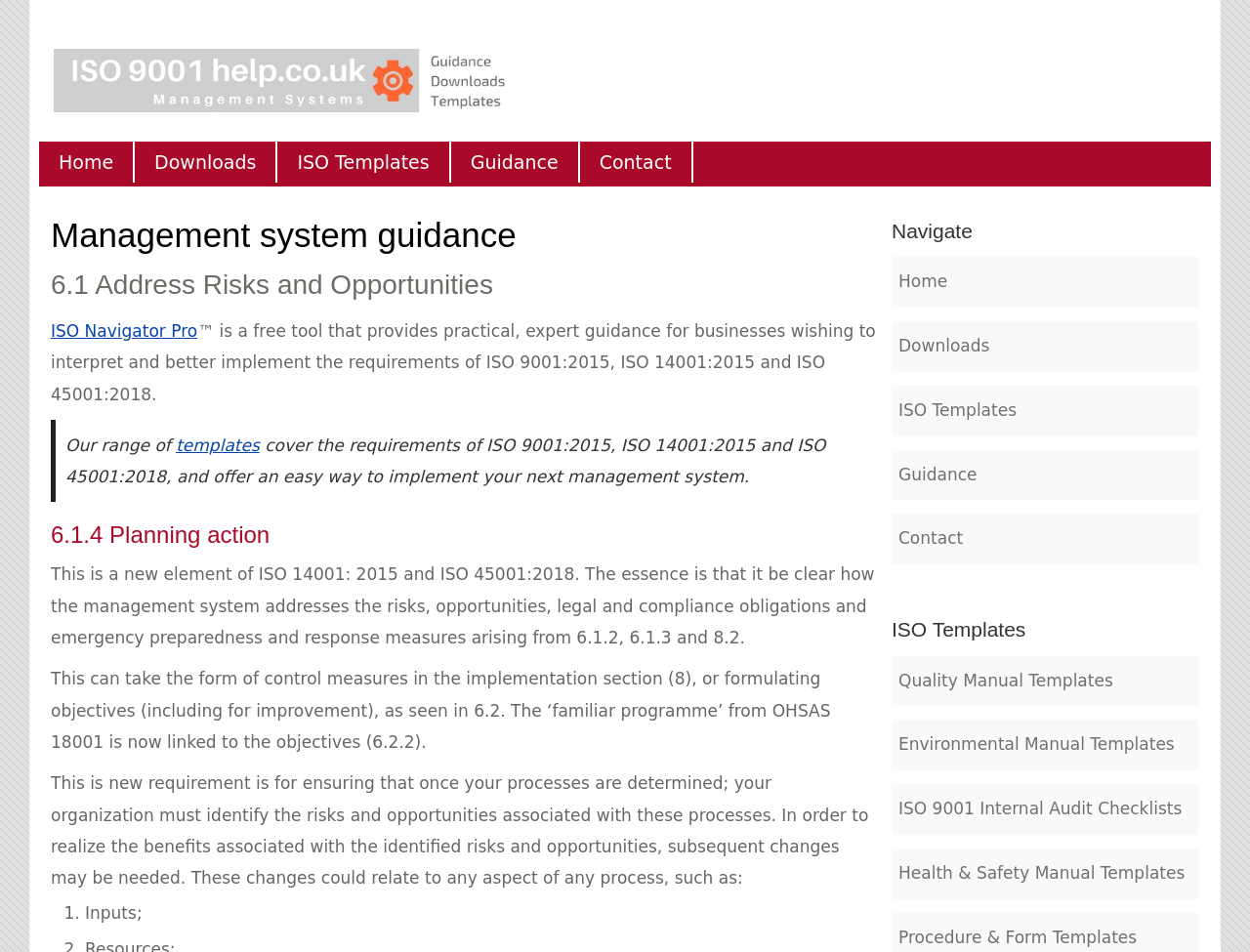Provide an in-depth caption for the elements present on the webpage.

The webpage appears to be a guidance page for management systems, specifically focusing on ISO 14001:2015 and ISO 45001:2018 standards. At the top left corner, there is an image of the ISO 9001 help logo. Below the image, there are five navigation links: "Home", "Downloads", "ISO Templates", "Guidance", and "Contact", which are evenly spaced and aligned horizontally.

The main content of the page is divided into sections, each with a clear heading. The first section is titled "Management system guidance", followed by "6.1 Address Risks and Opportunities". Below this section, there is a link to "ISO Navigator Pro" and a brief description of the tool.

The next section is a blockquote with text that describes the range of templates available, which cover the requirements of ISO 9001:2015, ISO 14001:2015, and ISO 45001:2018. This section is indented, indicating that it is a sub-section.

The main content continues with a section titled "6.1.4 Planning action", which provides detailed information about the new element of ISO 14001:2015 and ISO 45001:2018. This section is followed by three paragraphs of text that explain the essence of this new element, including the need to identify risks and opportunities associated with processes.

Below this section, there is a list with a single item, "Inputs;", which is likely part of a larger list that is not fully displayed. The list item is indented, indicating that it is a sub-section.

On the right side of the page, there are two columns of links. The first column is titled "Navigate" and contains links to "Home", "Downloads", "ISO Templates", "Guidance", and "Contact". The second column is titled "ISO Templates" and contains links to specific template categories, such as "Quality Manual Templates" and "Health & Safety Manual Templates".